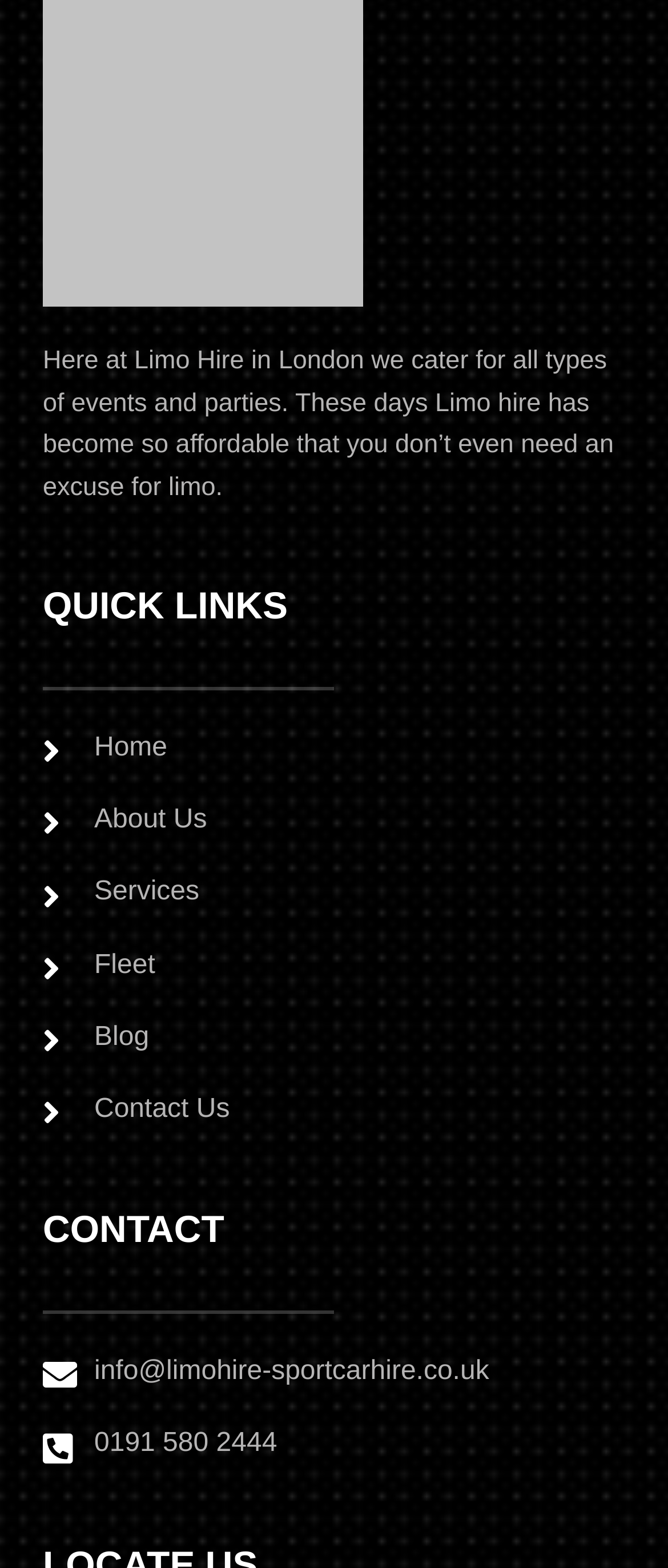What is the email address to contact the company?
Please use the image to deliver a detailed and complete answer.

The email address is provided in the contact section, which is located below the quick links section.